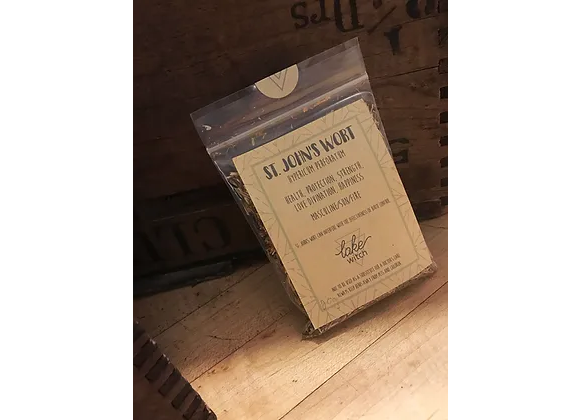Provide a thorough description of the image, including all visible elements.

The image showcases a packaging of "St. John's Wort," an herb known for its potential health benefits and magical uses. The packet is prominently labeled with the name "ST. JOHN'S WORT" and includes descriptions highlighting its attributes: protection, strength, love divination, and happiness. The natural, rustic presentation is enhanced by the soft, earthy color of the packaging against a background made of wooden crates, suggesting a connection to nature and herbal traditions. This product is positioned as both a healing and mystical item, appealing to those interested in herbal remedies and spiritual practices.